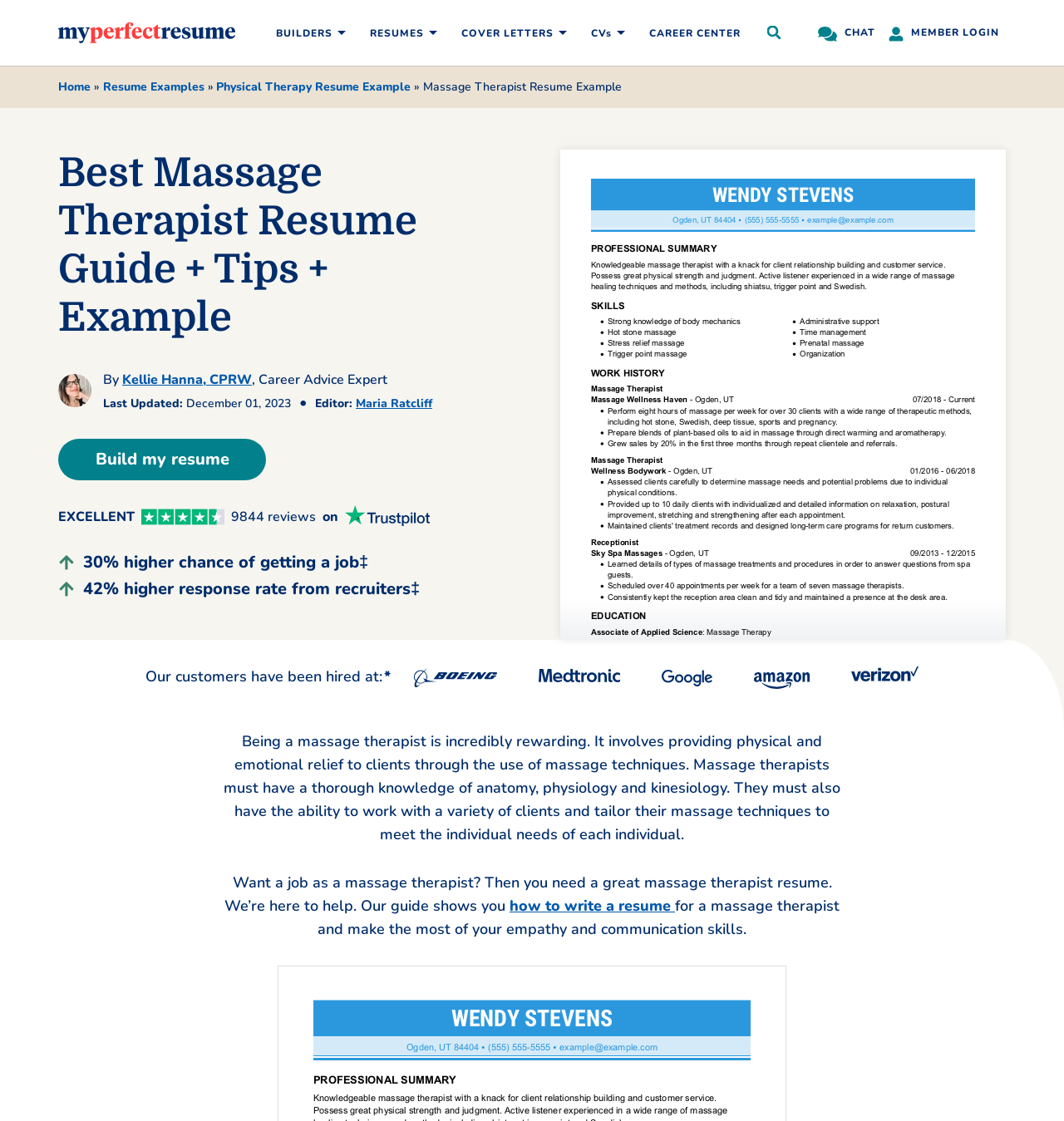Kindly determine the bounding box coordinates of the area that needs to be clicked to fulfill this instruction: "Click on the 'Sample Page' link".

None